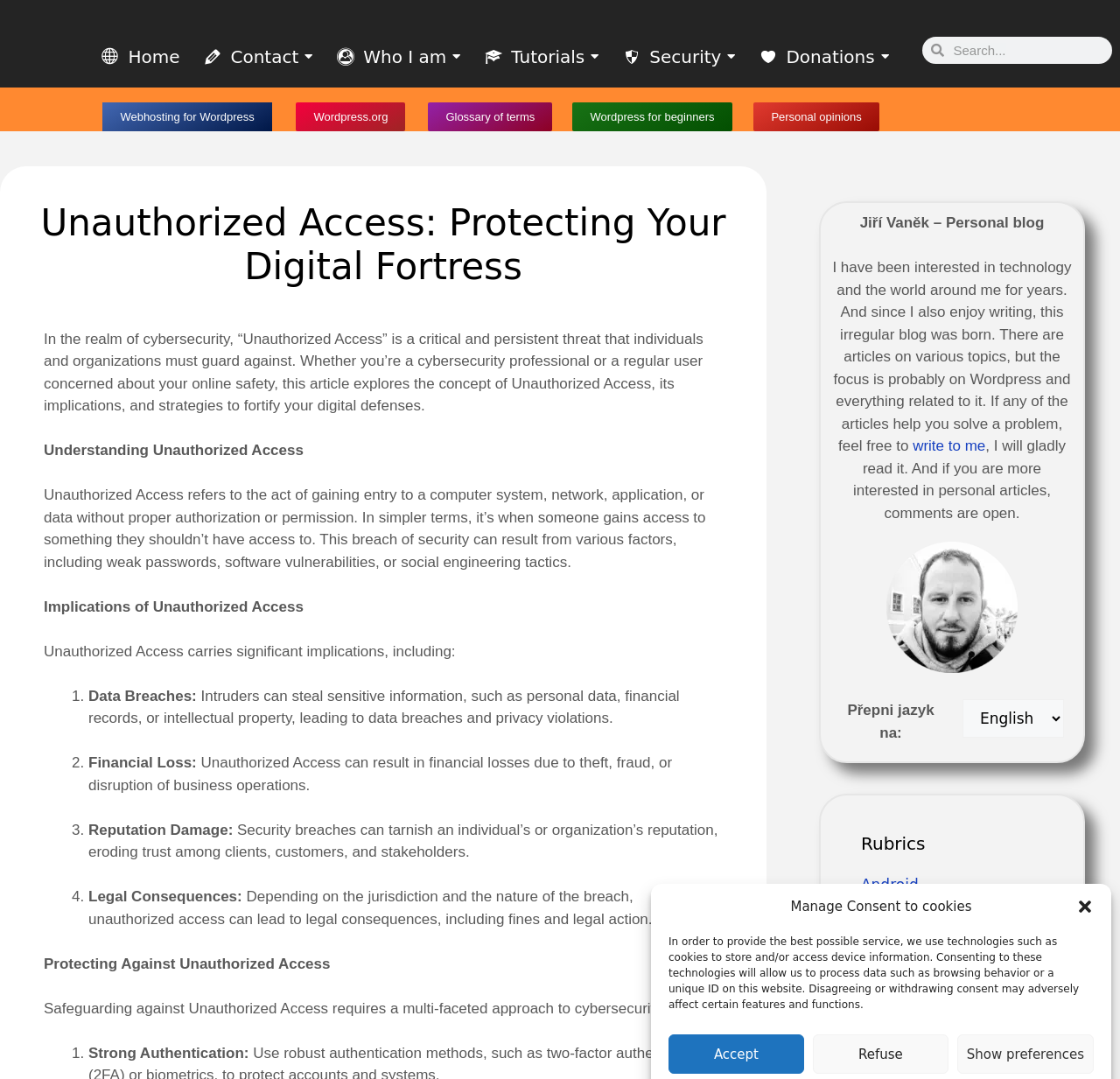Kindly provide the bounding box coordinates of the section you need to click on to fulfill the given instruction: "Search for something".

[0.823, 0.034, 0.993, 0.059]